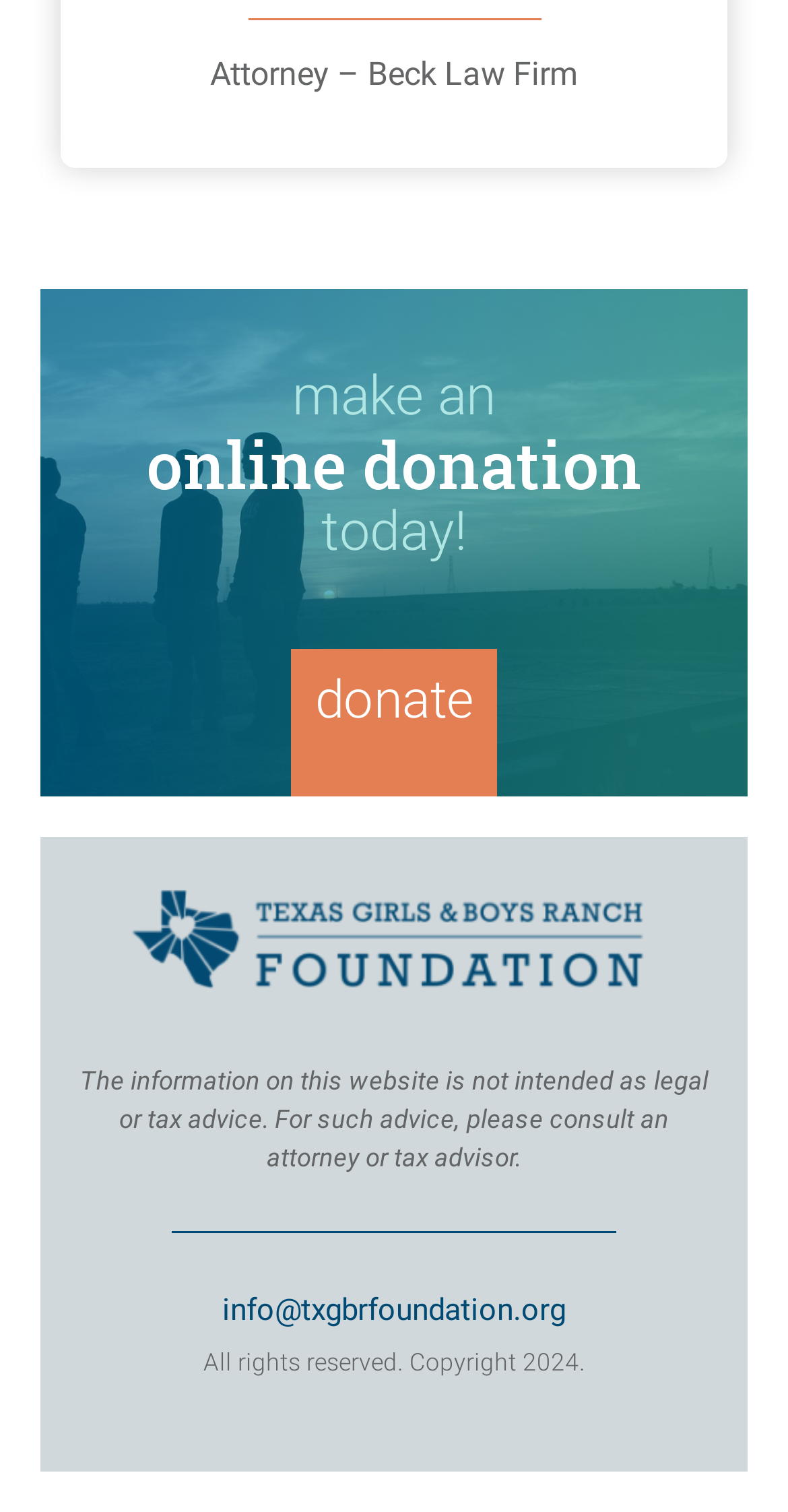What is the copyright year? Examine the screenshot and reply using just one word or a brief phrase.

2024